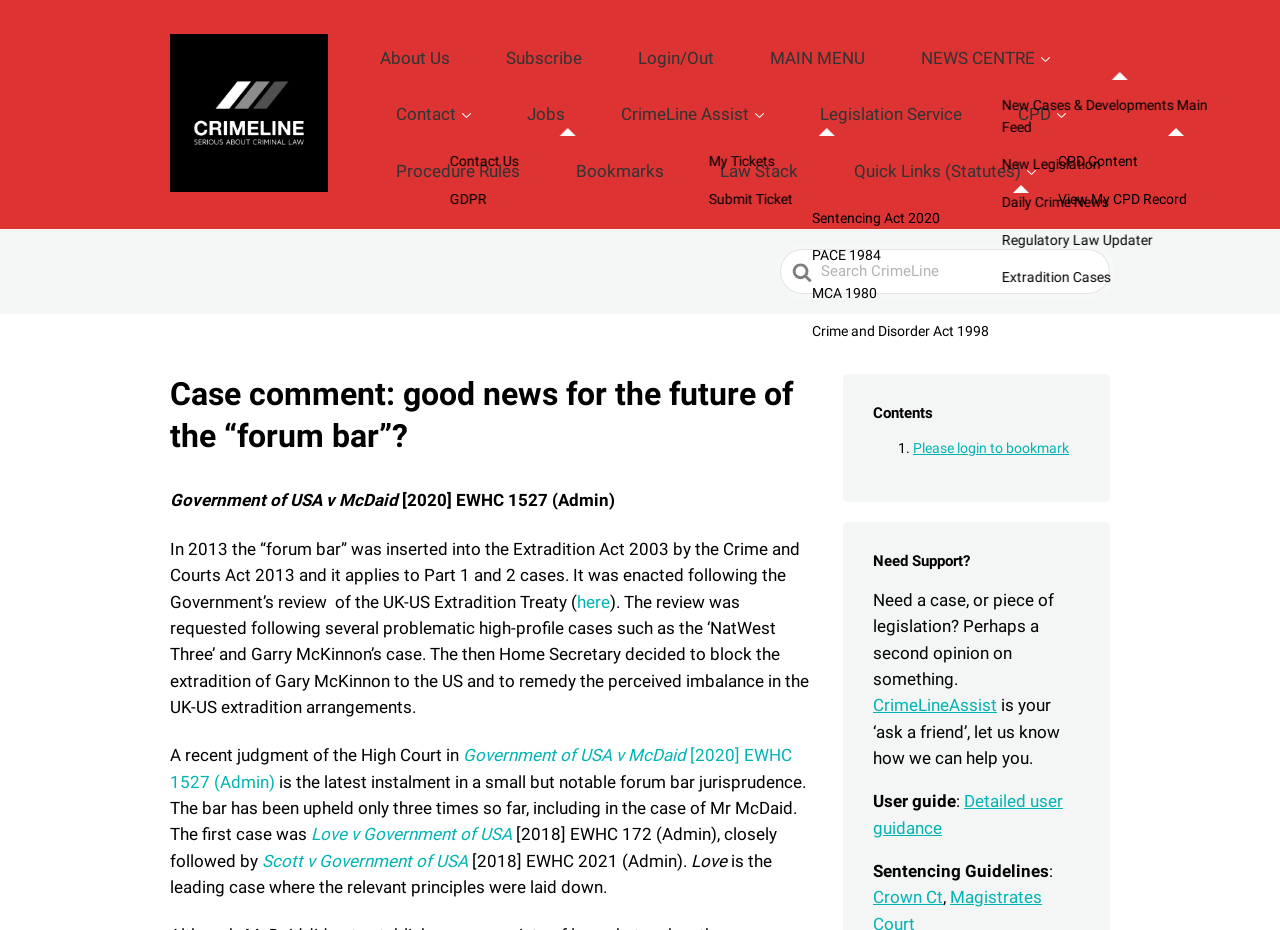Could you specify the bounding box coordinates for the clickable section to complete the following instruction: "Login or logout"?

[0.46, 0.089, 0.524, 0.122]